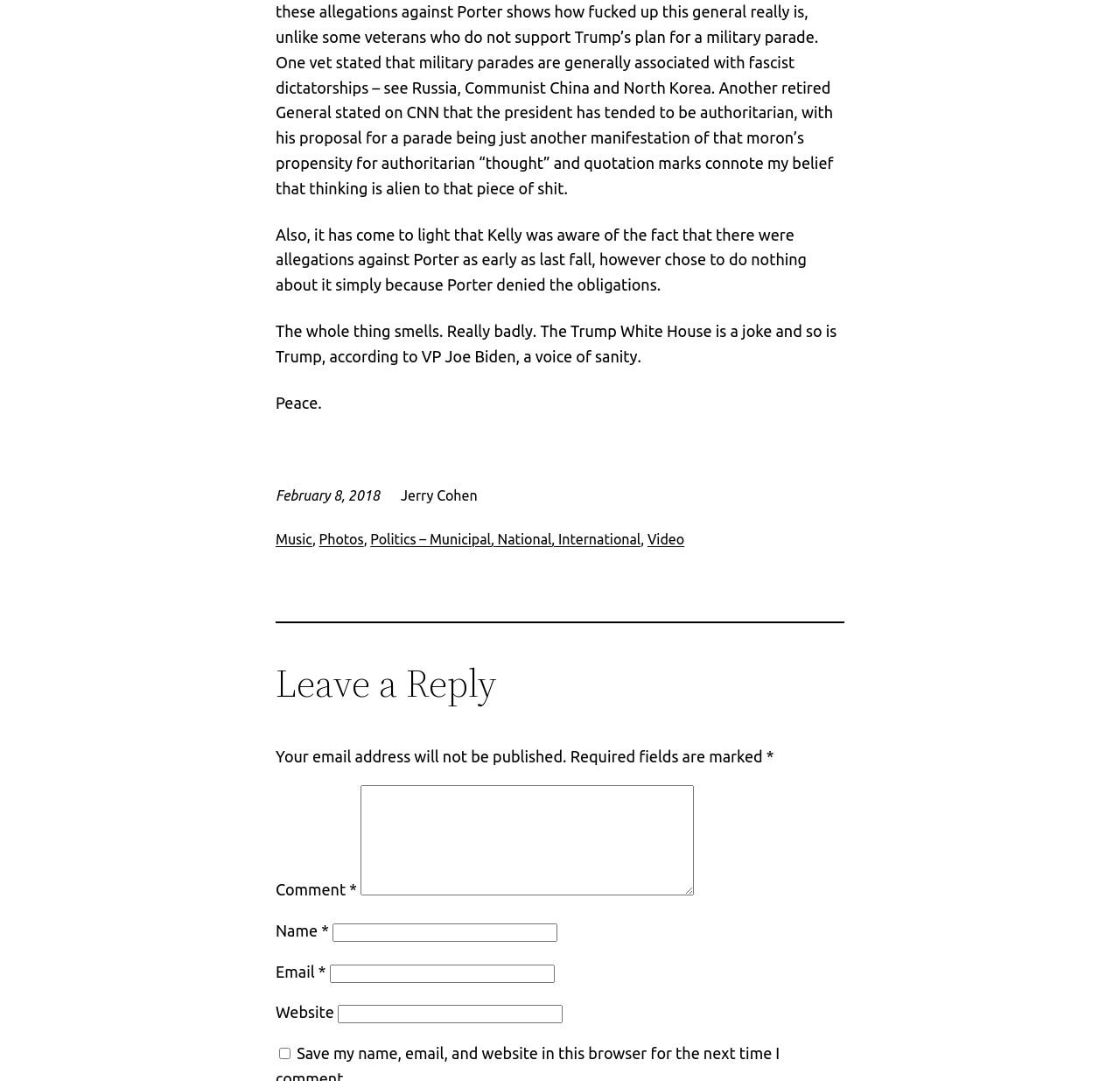Locate the bounding box coordinates of the area where you should click to accomplish the instruction: "Click on the 'Go back' link".

None